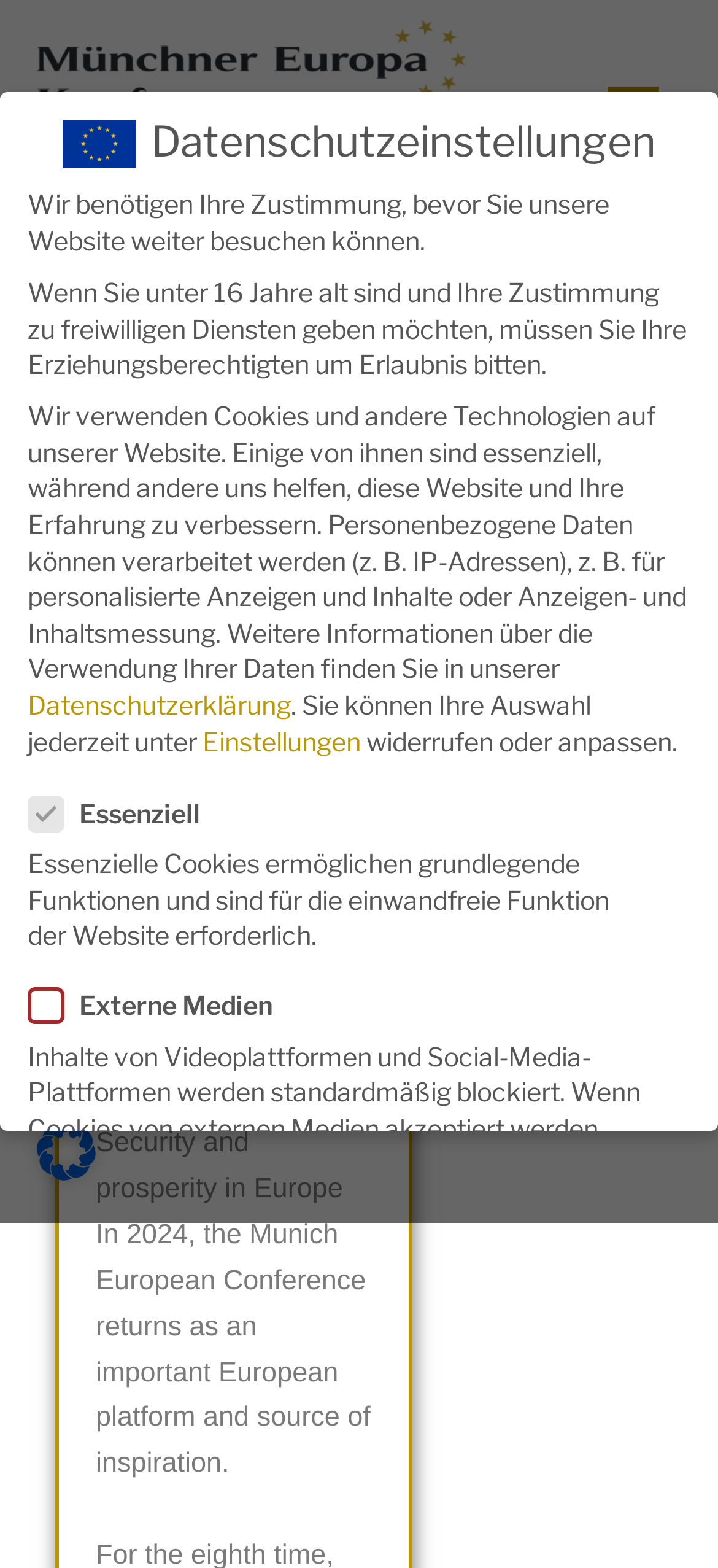What is the theme of the Munich European Conference?
Answer the question with as much detail as you can, using the image as a reference.

The theme of the Munich European Conference can be inferred from the text 'Security and prosperity in Europe' which is mentioned multiple times on the webpage, including in the heading 'Eighth Munich European Conference' and in the paragraph 'Security and prosperity in Europe'.